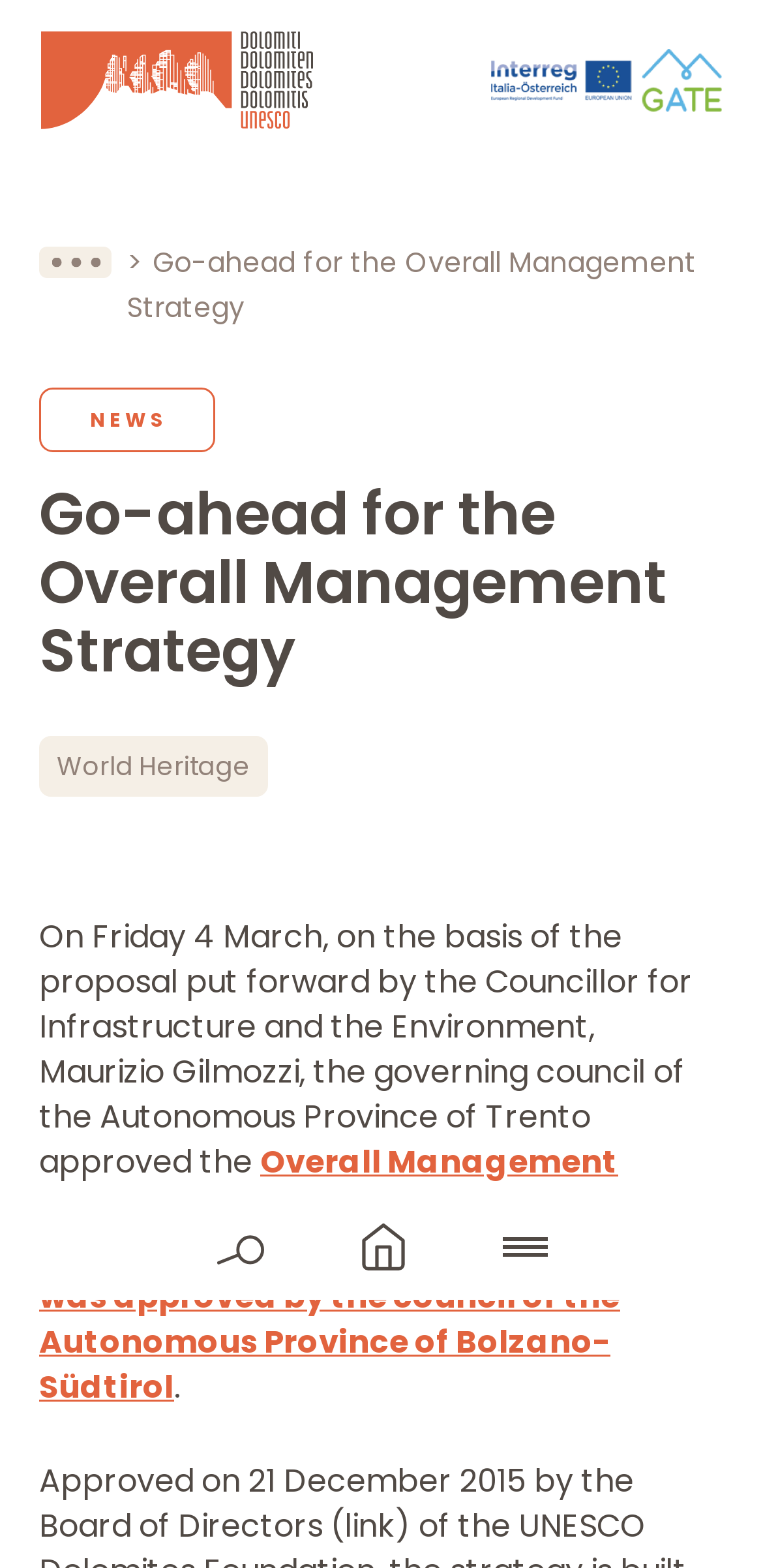Analyze the image and deliver a detailed answer to the question: What is the name of the UNESCO World Heritage Site?

I found the answer by looking at the link 'Dolomites UNESCO World Heritage' at the top of the page, which suggests that the webpage is about the Dolomites UNESCO World Heritage Site.